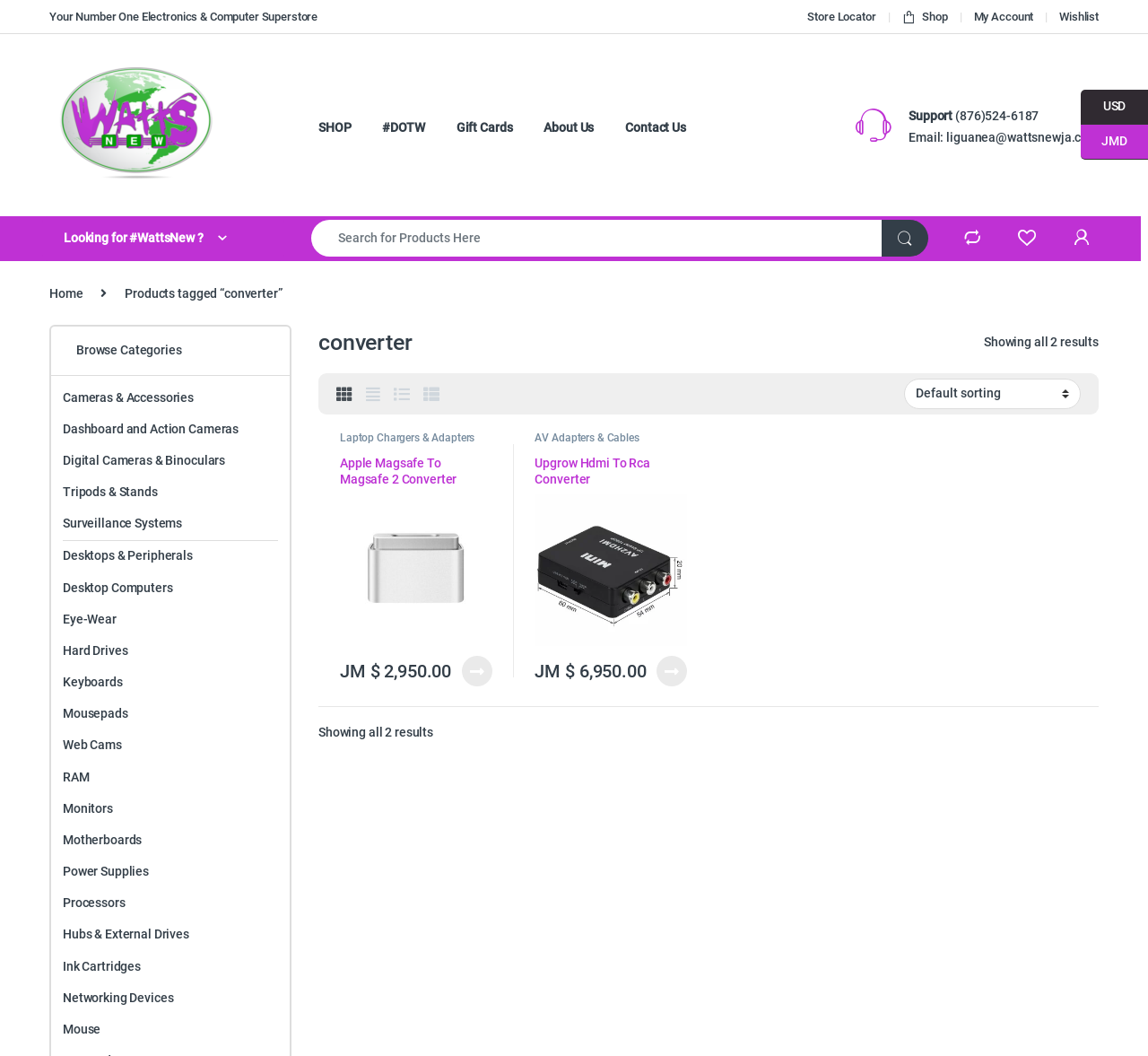Please identify the bounding box coordinates of the element that needs to be clicked to execute the following command: "Contact support". Provide the bounding box using four float numbers between 0 and 1, formatted as [left, top, right, bottom].

[0.792, 0.103, 0.83, 0.116]